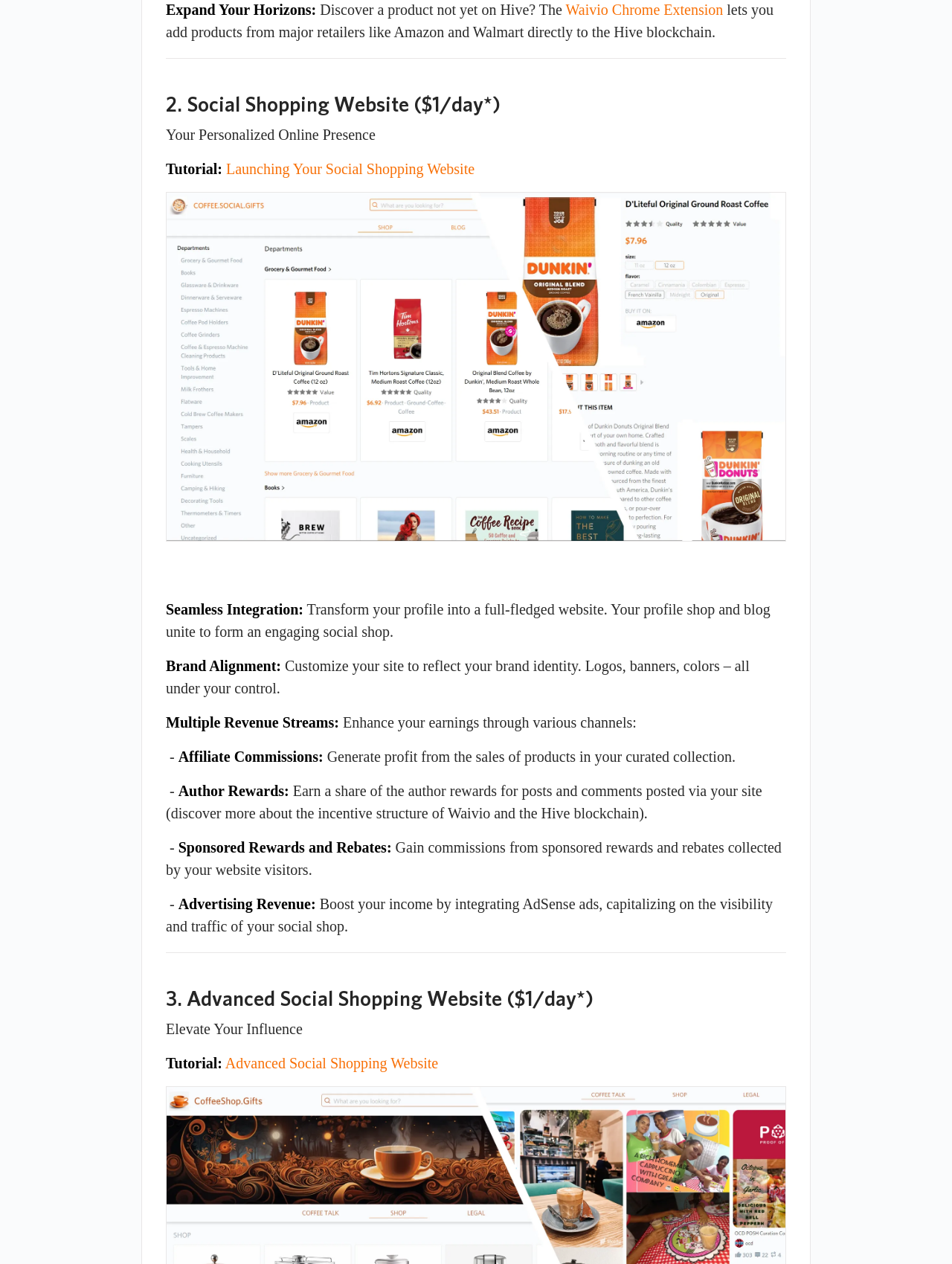What is the purpose of Waivio Chrome Extension?
Analyze the screenshot and provide a detailed answer to the question.

The Waivio Chrome Extension is mentioned in the text as a tool that allows users to add products from major retailers like Amazon and Walmart directly to the Hive blockchain, indicating its purpose is to facilitate this process.